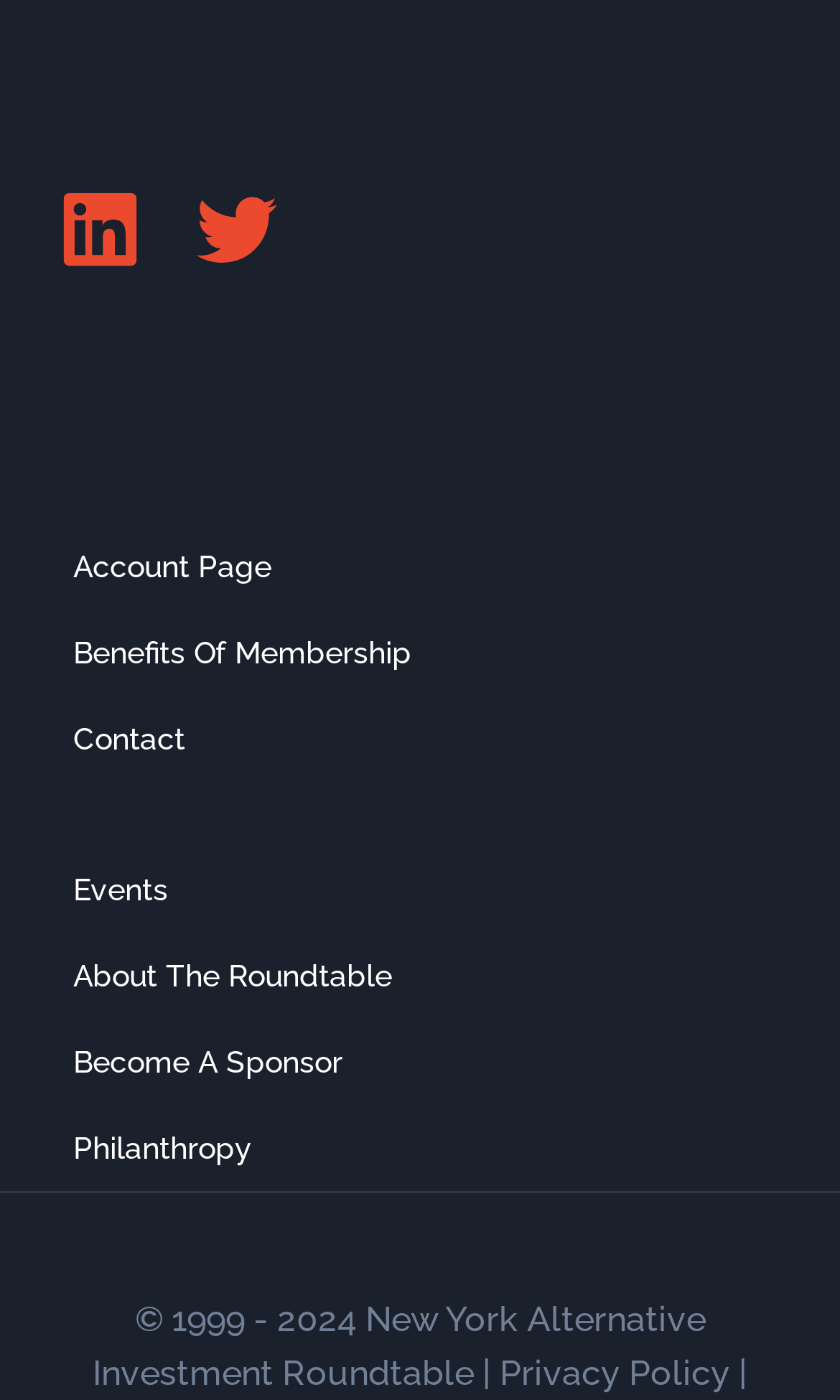What is the first link in the navigation menu?
Please respond to the question with a detailed and thorough explanation.

I analyzed the navigation menu and found that the first link is 'Account Page', which is located at the top of the menu.